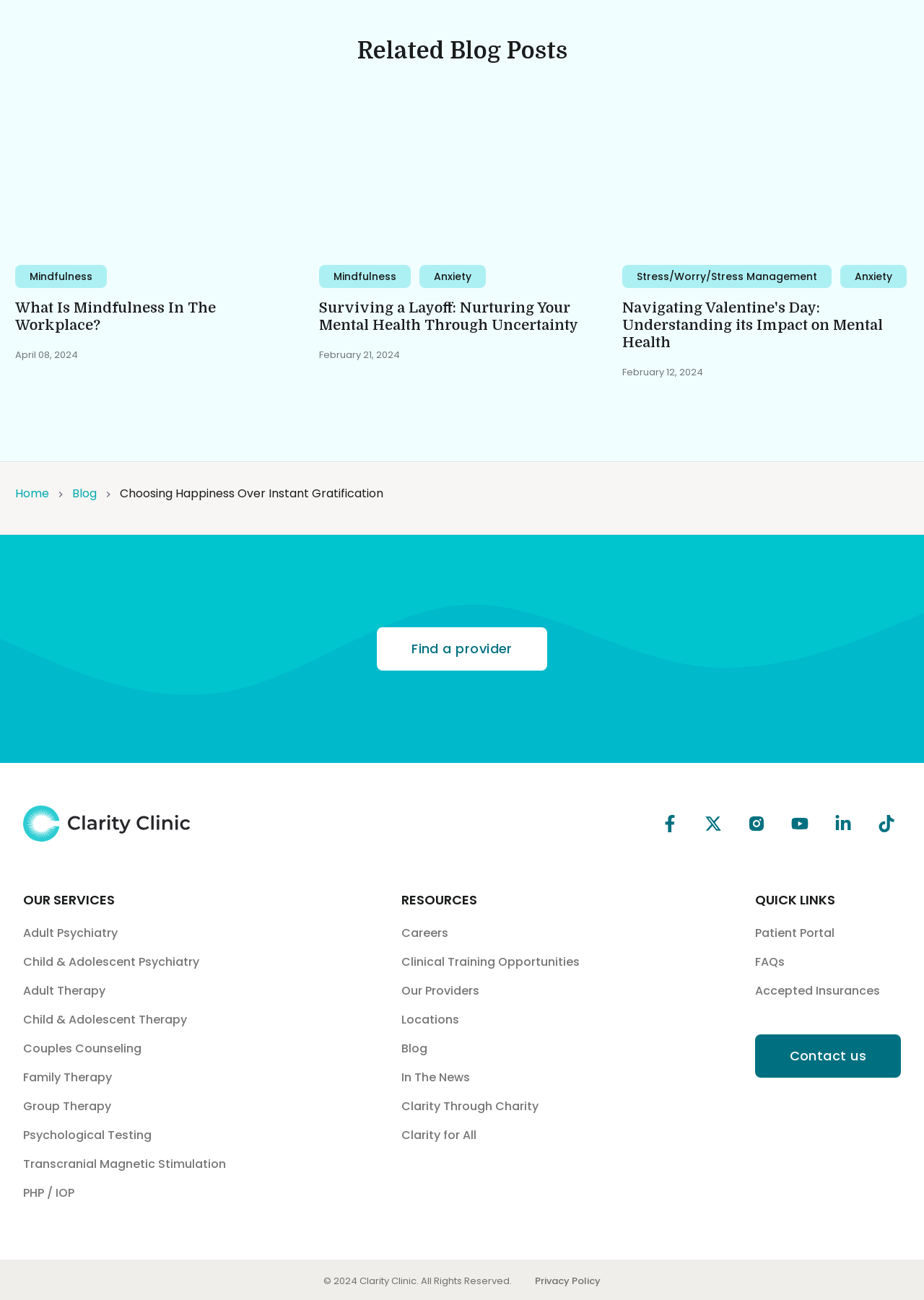What is the name of the clinic?
Please provide a single word or phrase in response based on the screenshot.

Clarity Clinic